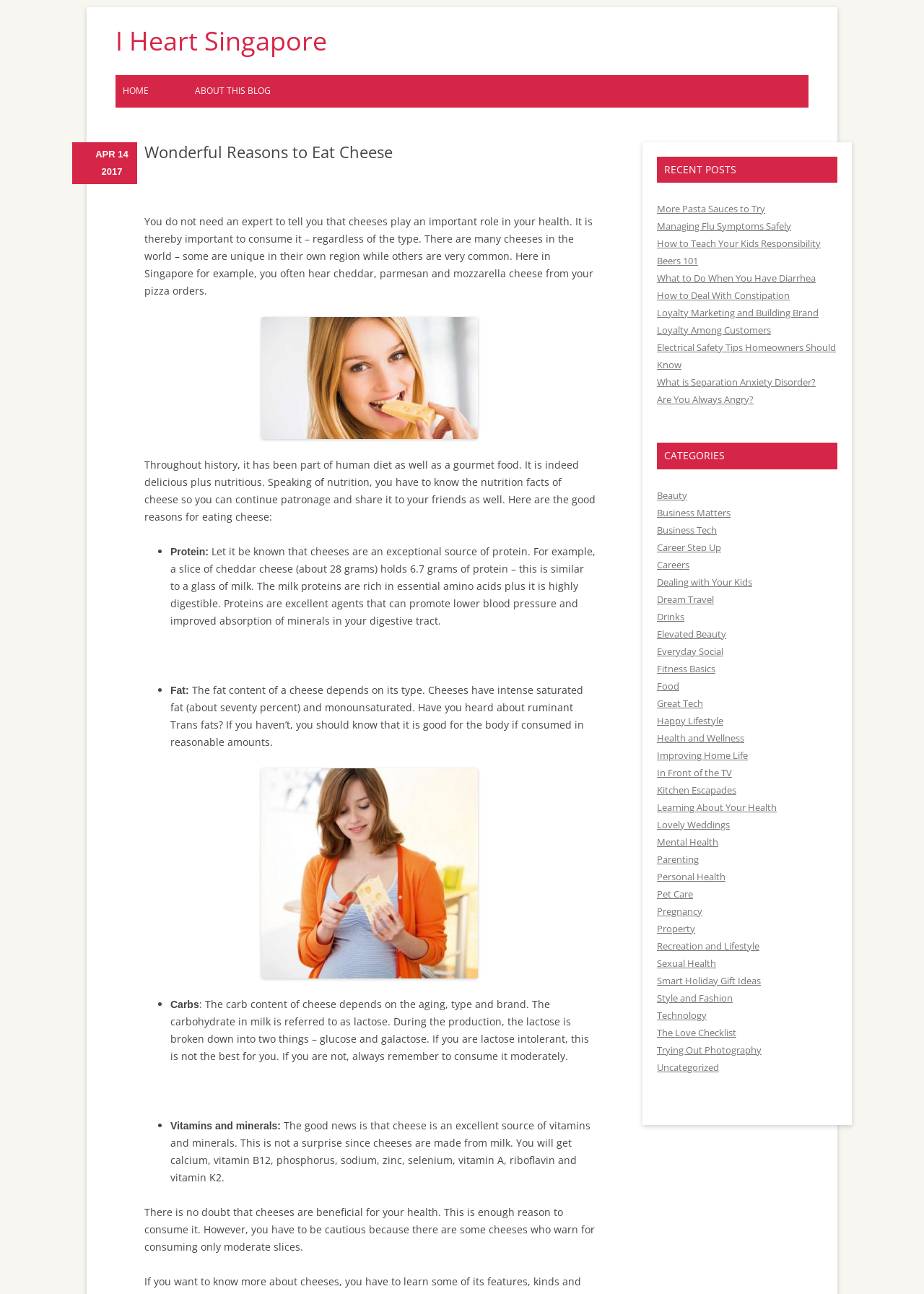Generate the text content of the main heading of the webpage.

I Heart Singapore